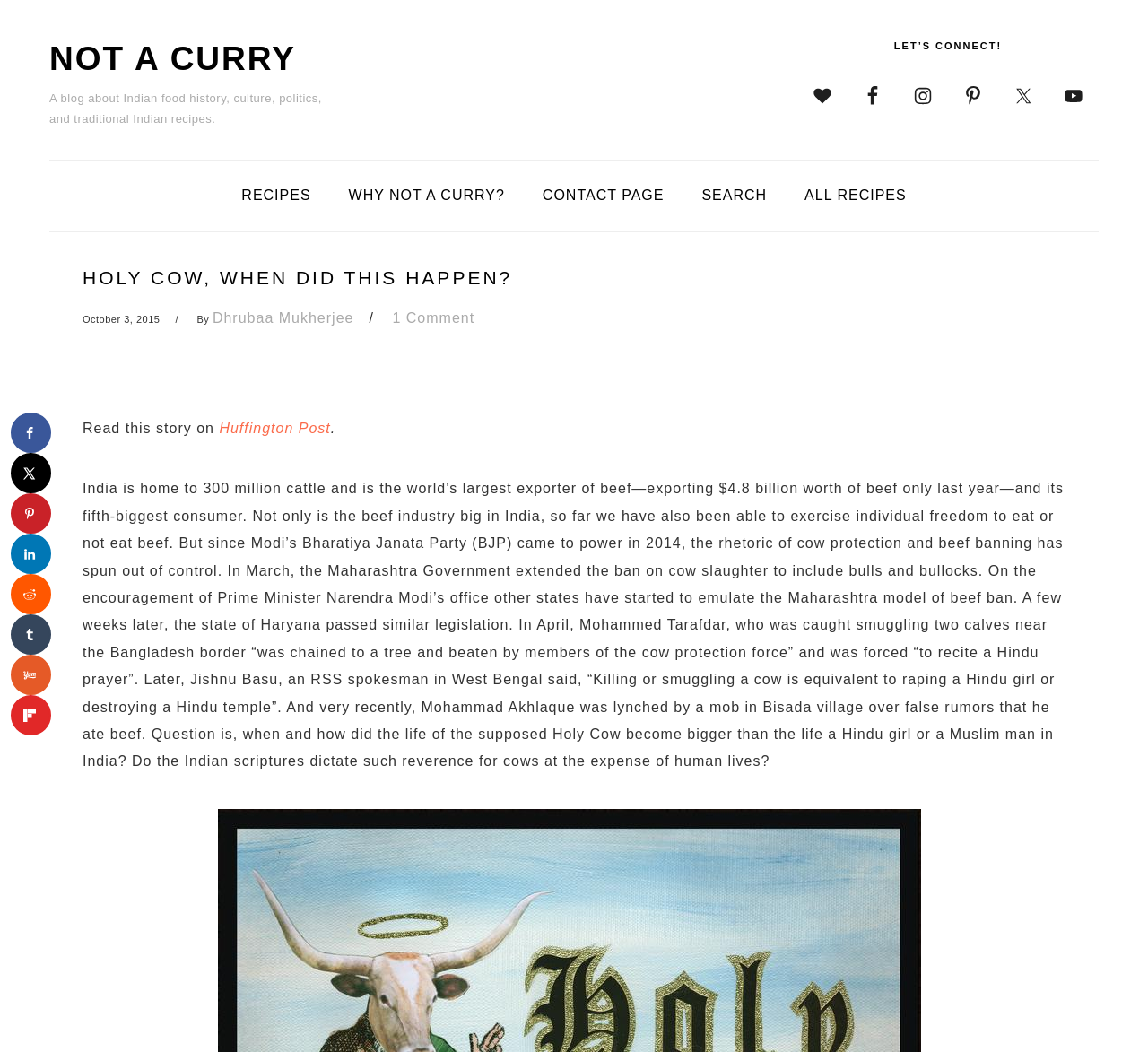Predict the bounding box for the UI component with the following description: "Dhrubaa Mukherjee".

[0.185, 0.295, 0.308, 0.31]